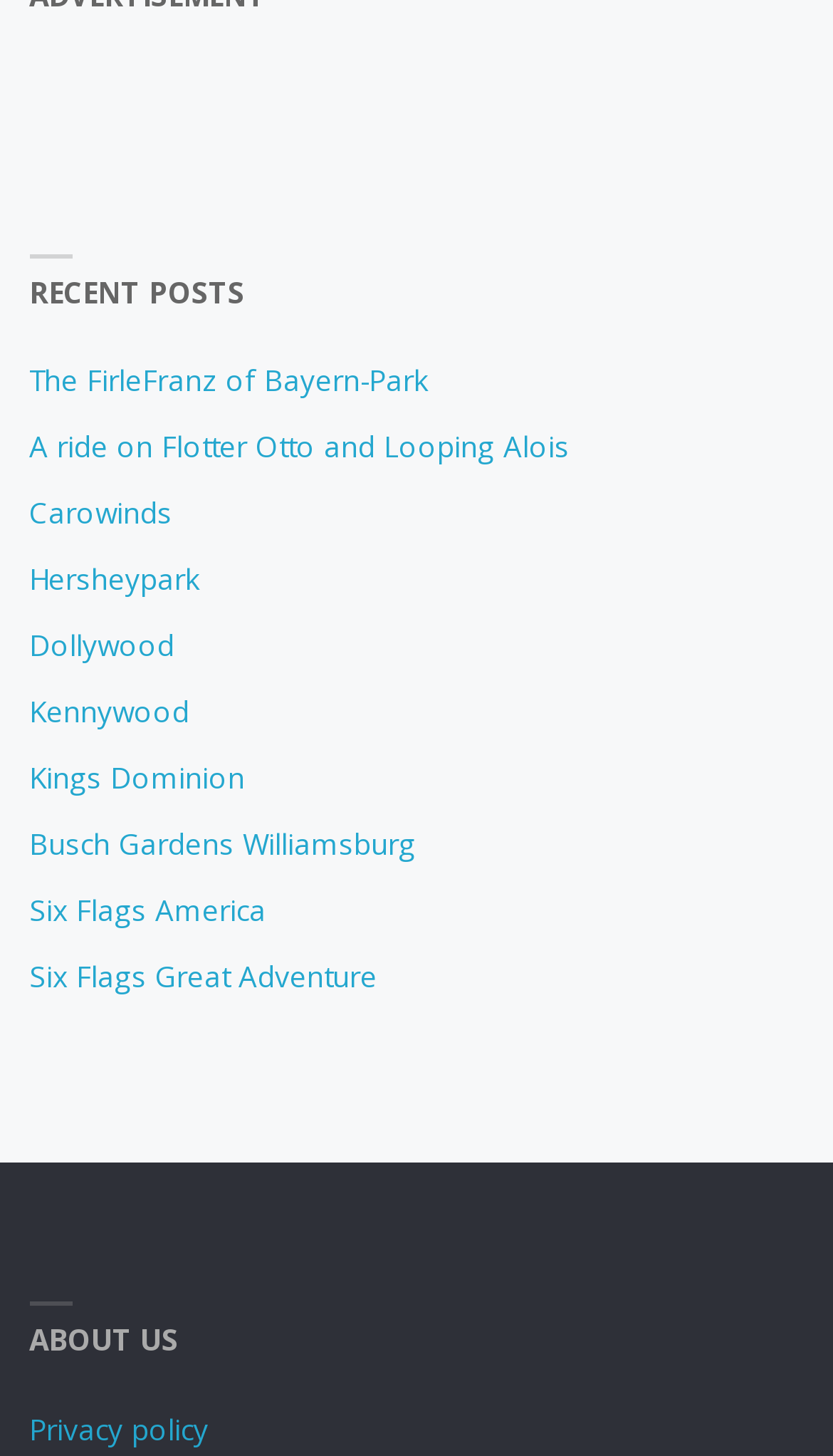Specify the bounding box coordinates of the area that needs to be clicked to achieve the following instruction: "visit Six Flags America".

[0.035, 0.613, 0.319, 0.639]